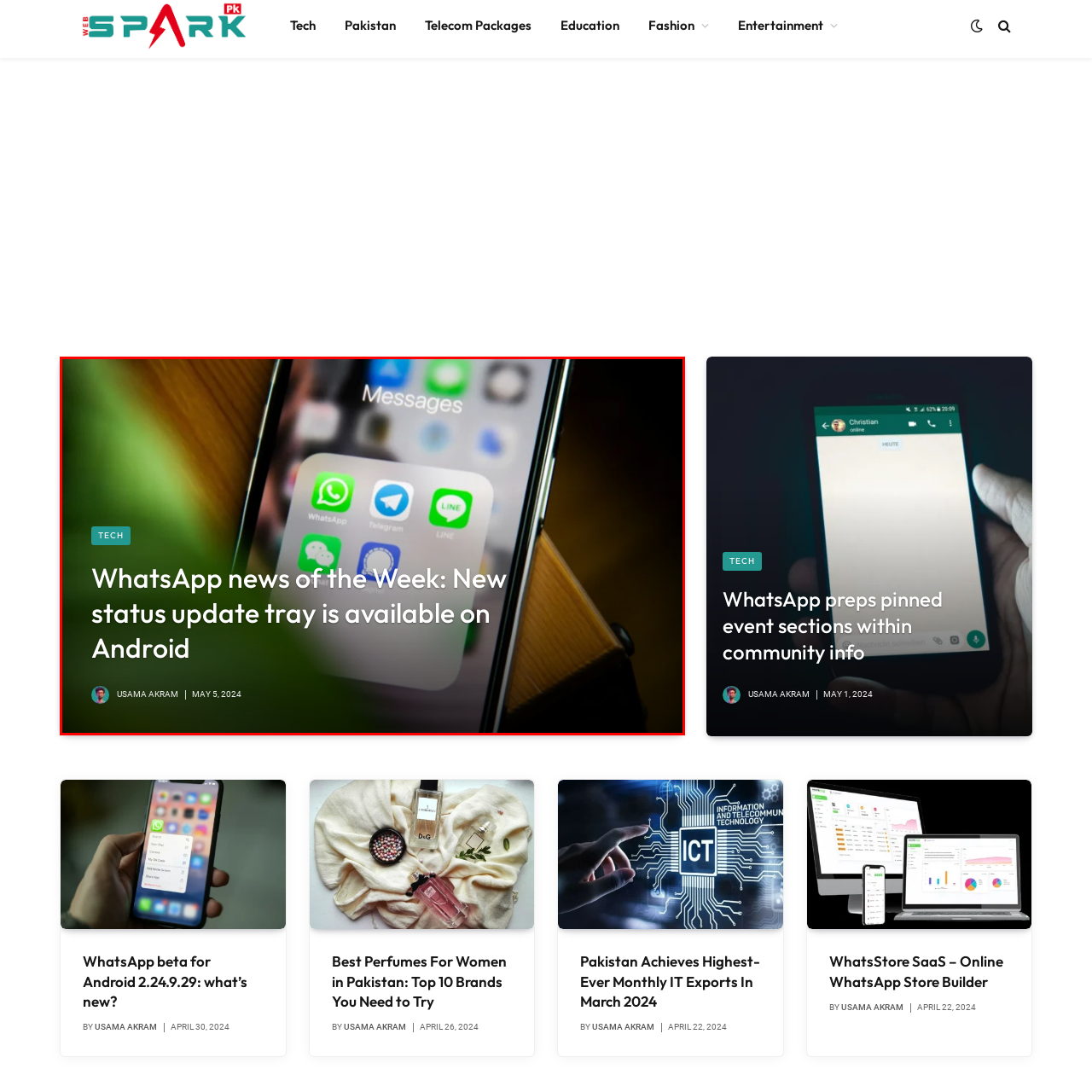Elaborate on the image contained within the red outline, providing as much detail as possible.

The image features a close-up view of a smartphone screen displaying a set of messaging app icons, prominently including WhatsApp, Telegram, and LINE. The background is softly blurred, focusing attention on the icons, which are neatly arranged within a tray on the device. The article headline overlays the image, stating "WhatsApp news of the Week: New status update tray is available on Android," highlighting a recent feature update for WhatsApp. Below the headline, the author's name, Usama Akram, is displayed alongside the date May 5, 2024, contextualizing the content as part of the latest tech news. The overall composition effectively combines visual elements and informative text, making it appealing for readers interested in updates about popular messaging applications.